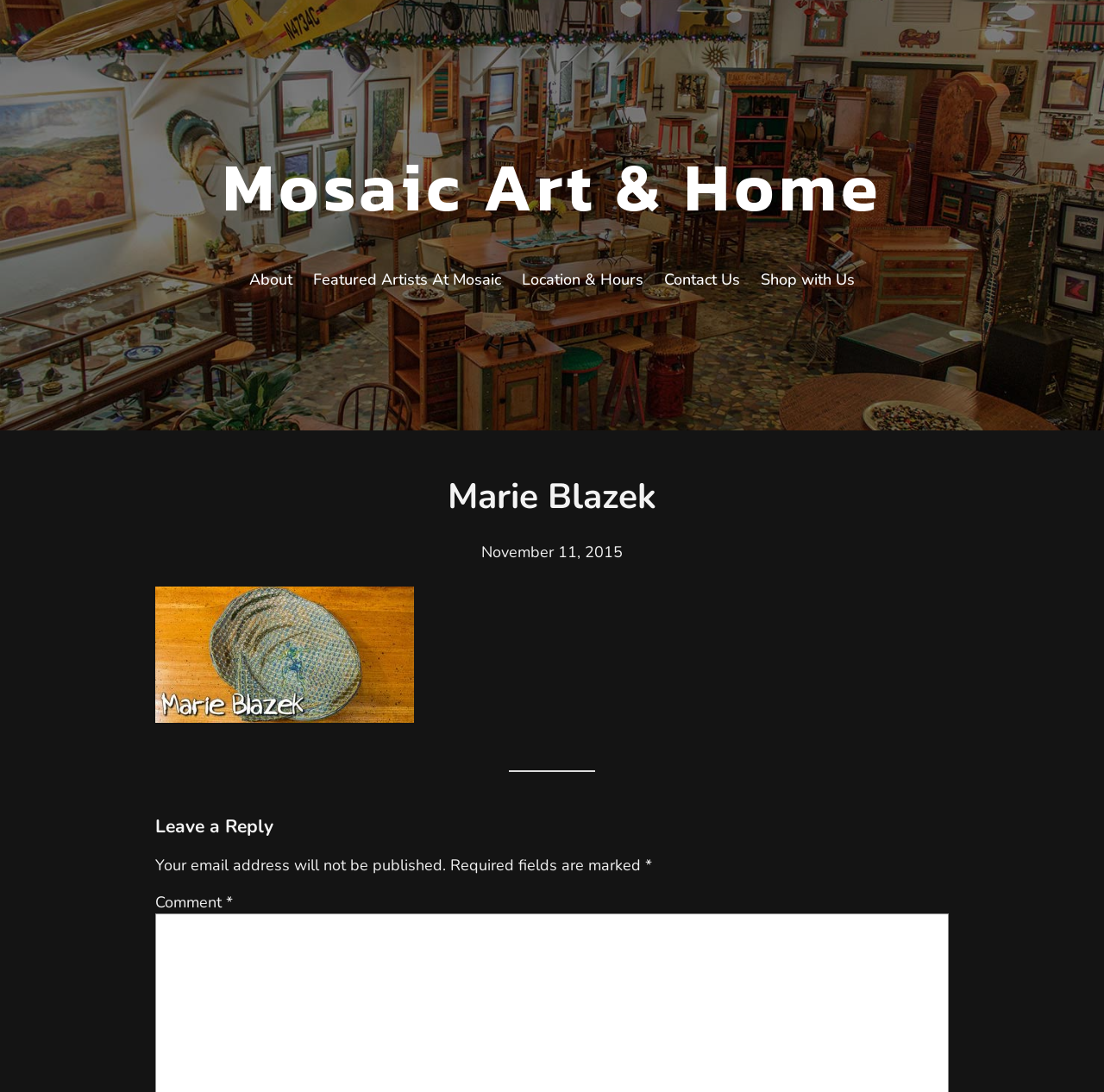What is the date of the post?
Using the image, answer in one word or phrase.

November 11, 2015